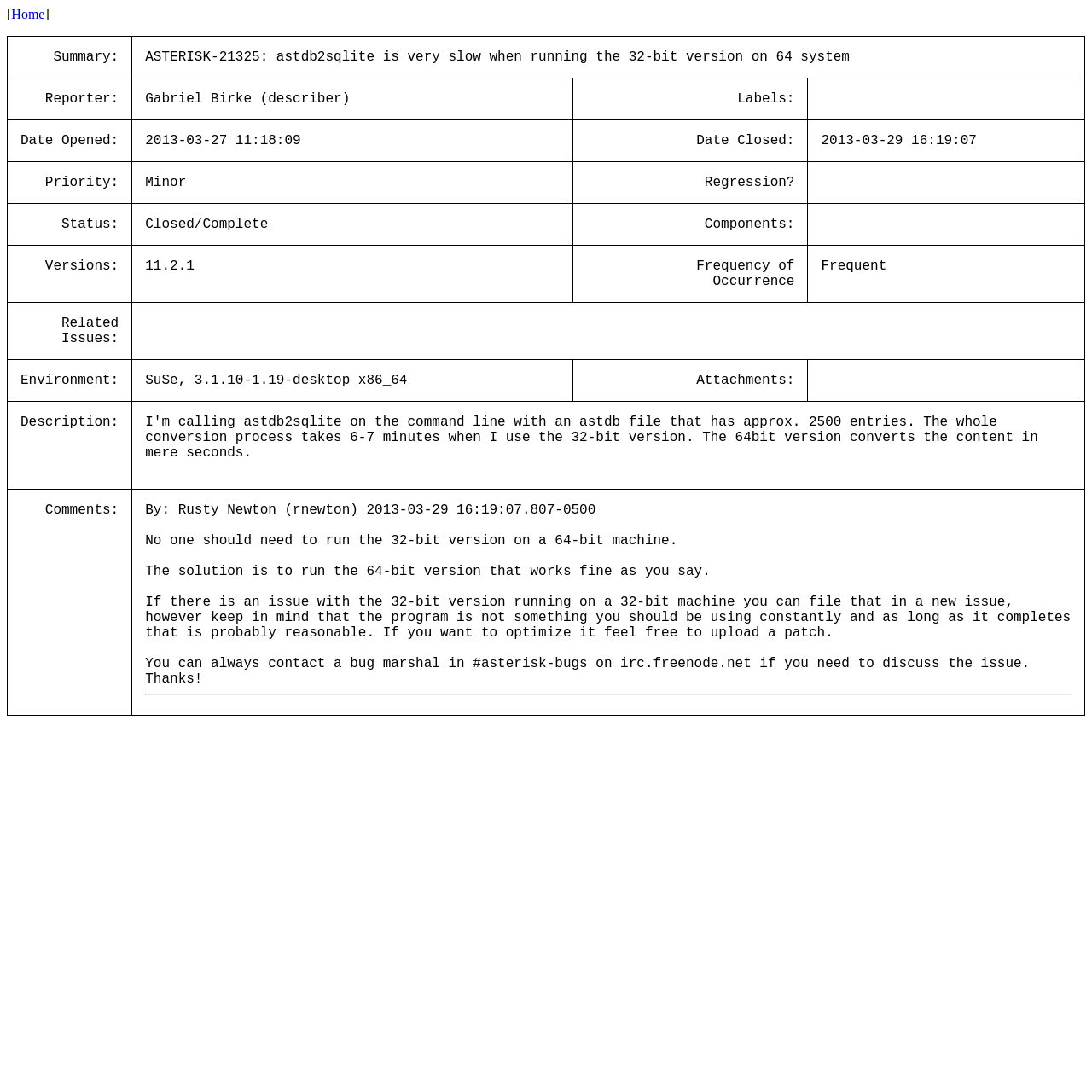What is the solution to this issue according to Rusty Newton?
Based on the screenshot, provide your answer in one word or phrase.

Run the 64-bit version